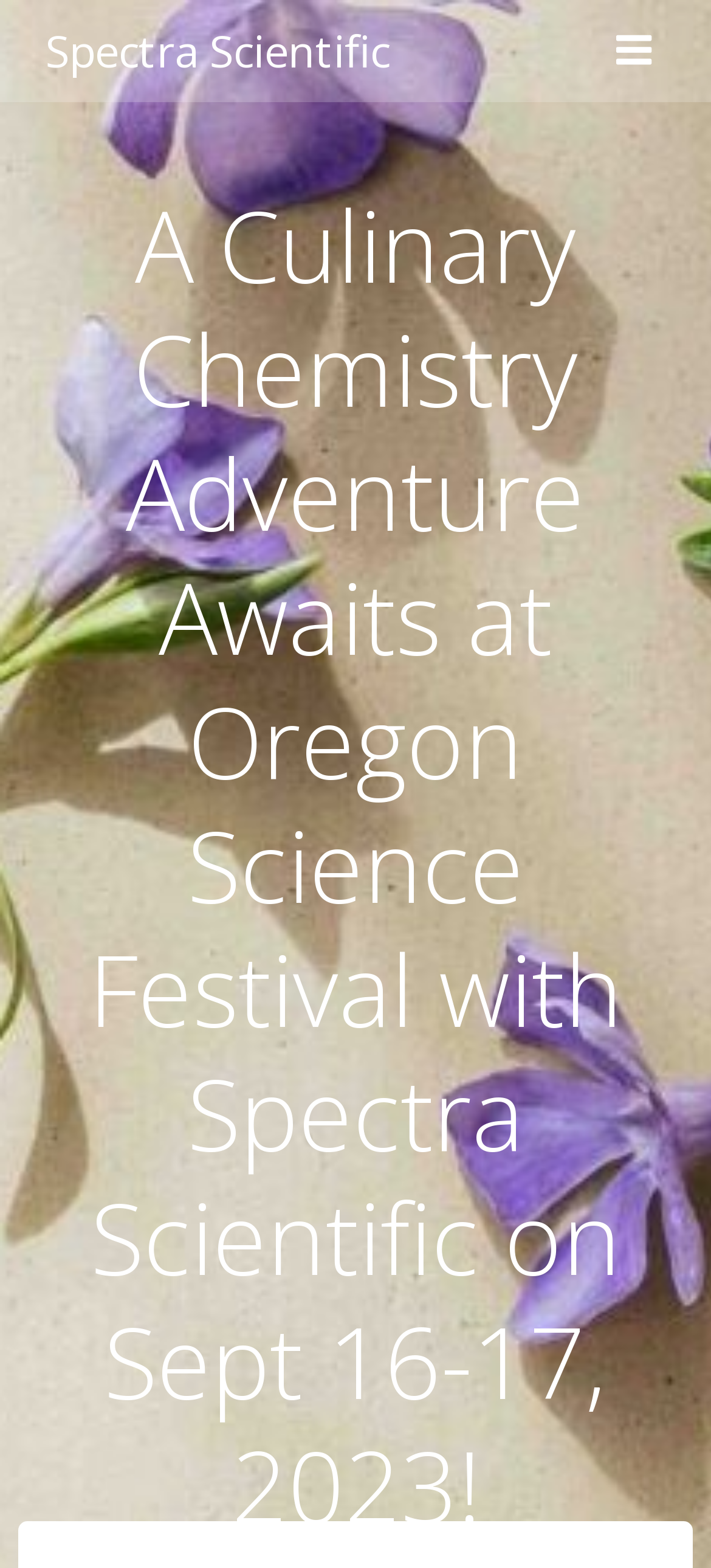Based on the element description, predict the bounding box coordinates (top-left x, top-left y, bottom-right x, bottom-right y) for the UI element in the screenshot: Spectra Scientific

[0.064, 0.012, 0.549, 0.054]